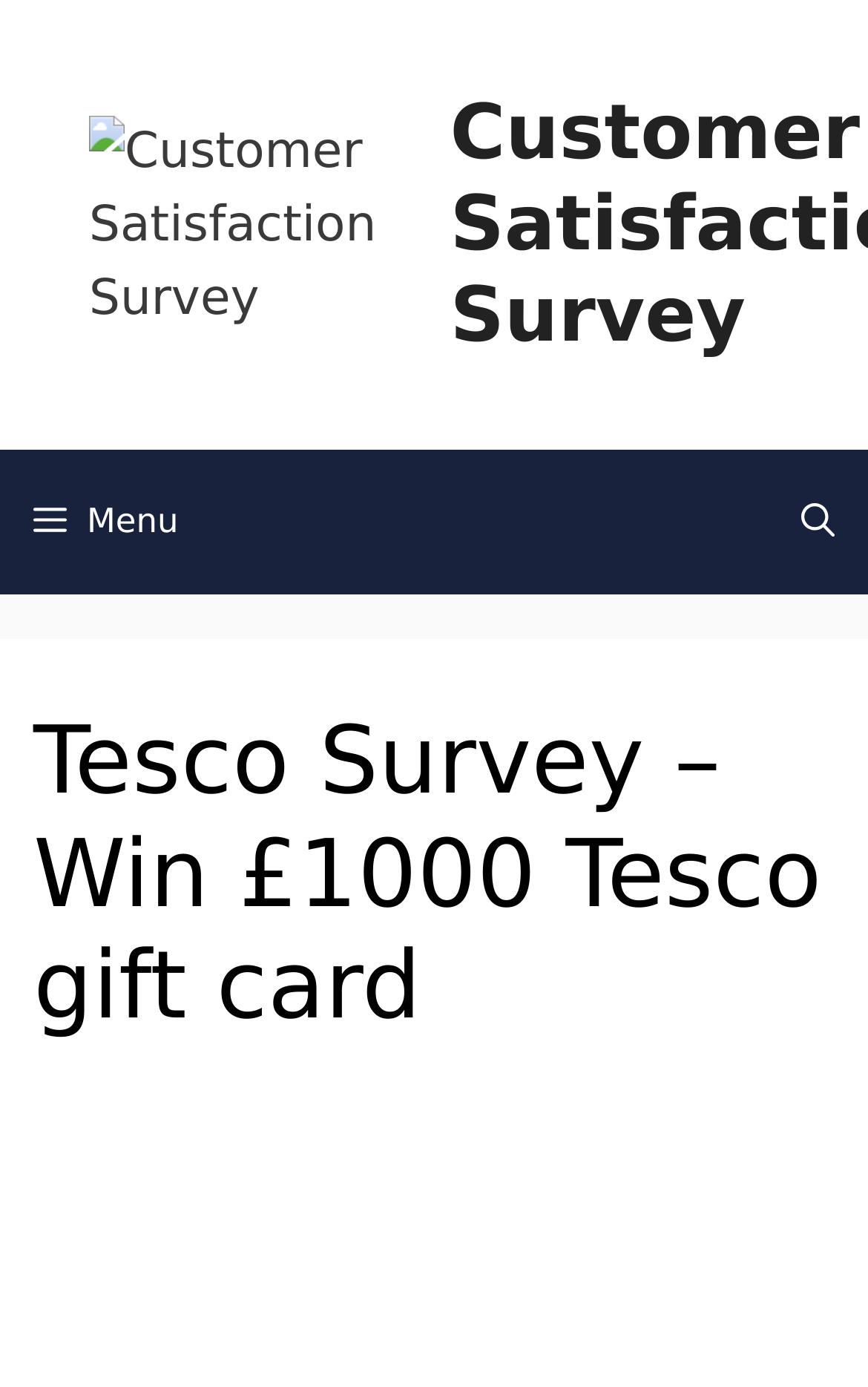Offer a meticulous description of the webpage's structure and content.

The webpage is about the Tesco Survey, where users can participate and get a chance to win a £1000 Tesco gift card. At the top of the page, there is a banner that spans the entire width, taking up about a quarter of the page's height. Within this banner, there is a link to the "Customer Satisfaction Survey" with an accompanying image. 

Below the banner, there is a navigation section that also spans the entire width, taking up about another quarter of the page's height. This section contains a link to open a search bar, located at the top right corner, and a button to open the menu, which is not expanded by default. 

When the menu button is expanded, it reveals a header section that occupies most of the page's width and about half of its height. This section contains a heading that reads "Tesco Survey – Win £1000 Tesco gift card", which is prominently displayed.